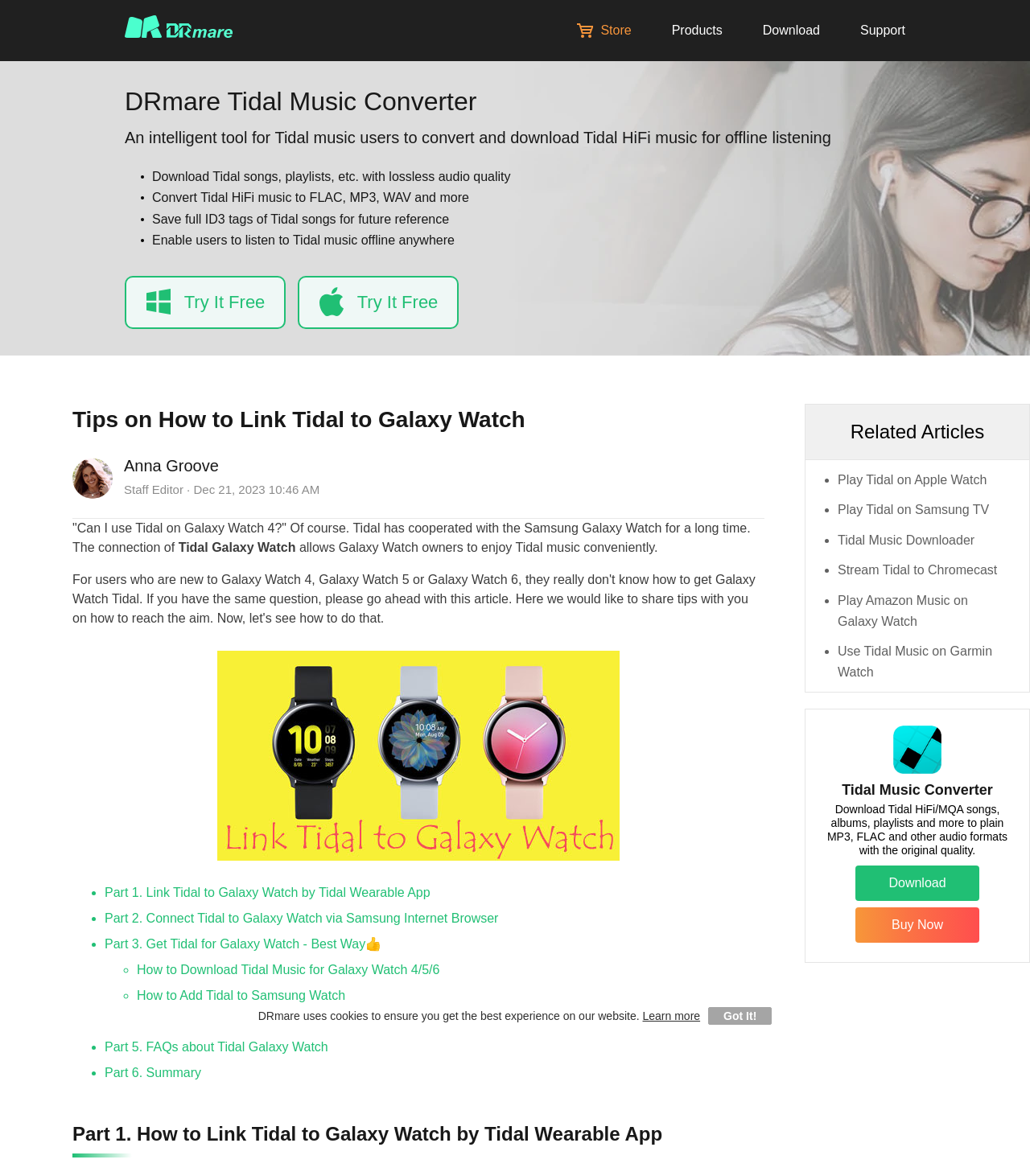Provide an in-depth description of the elements and layout of the webpage.

This webpage is about how to get Tidal Galaxy Watch integration, providing three practical ways to do so. At the top, there is a logo and a navigation menu with links to "Store", "Products", "Download", and "Support". Below the navigation menu, there is a heading "DRmare Tidal Music Converter" with a brief description of the tool, which can convert and download Tidal HiFi music for offline listening. 

Underneath, there are four bullet points highlighting the key features of the converter, including downloading Tidal songs with lossless audio quality, converting Tidal HiFi music to various formats, saving full ID3 tags, and enabling offline listening. 

To the right of the converter description, there are two "Try It Free" buttons. 

The main content of the webpage is divided into six parts, each providing a step-by-step guide on how to link Tidal to Galaxy Watch. The parts are marked with headings and bullet points, making it easy to navigate. The first part is about linking Tidal to Galaxy Watch using the Tidal Wearable App, followed by connecting Tidal to Galaxy Watch via Samsung Internet Browser, and then getting Tidal for Galaxy Watch using the best way. The subsequent parts cover controlling Tidal from Galaxy Watch, FAQs about Tidal Galaxy Watch, and a summary.

On the right side of the webpage, there is a section titled "Related Articles" with links to other articles, such as playing Tidal on Apple Watch, Samsung TV, and Garmin Watch, as well as streaming Tidal to Chromecast and using Amazon Music on Galaxy Watch.

At the bottom of the webpage, there is a section promoting the Tidal Music Converter, with a brief description, a "Download" button, and a "Buy Now" button. Finally, there is a notice about the use of cookies on the website and a "Got It!" button to acknowledge it.